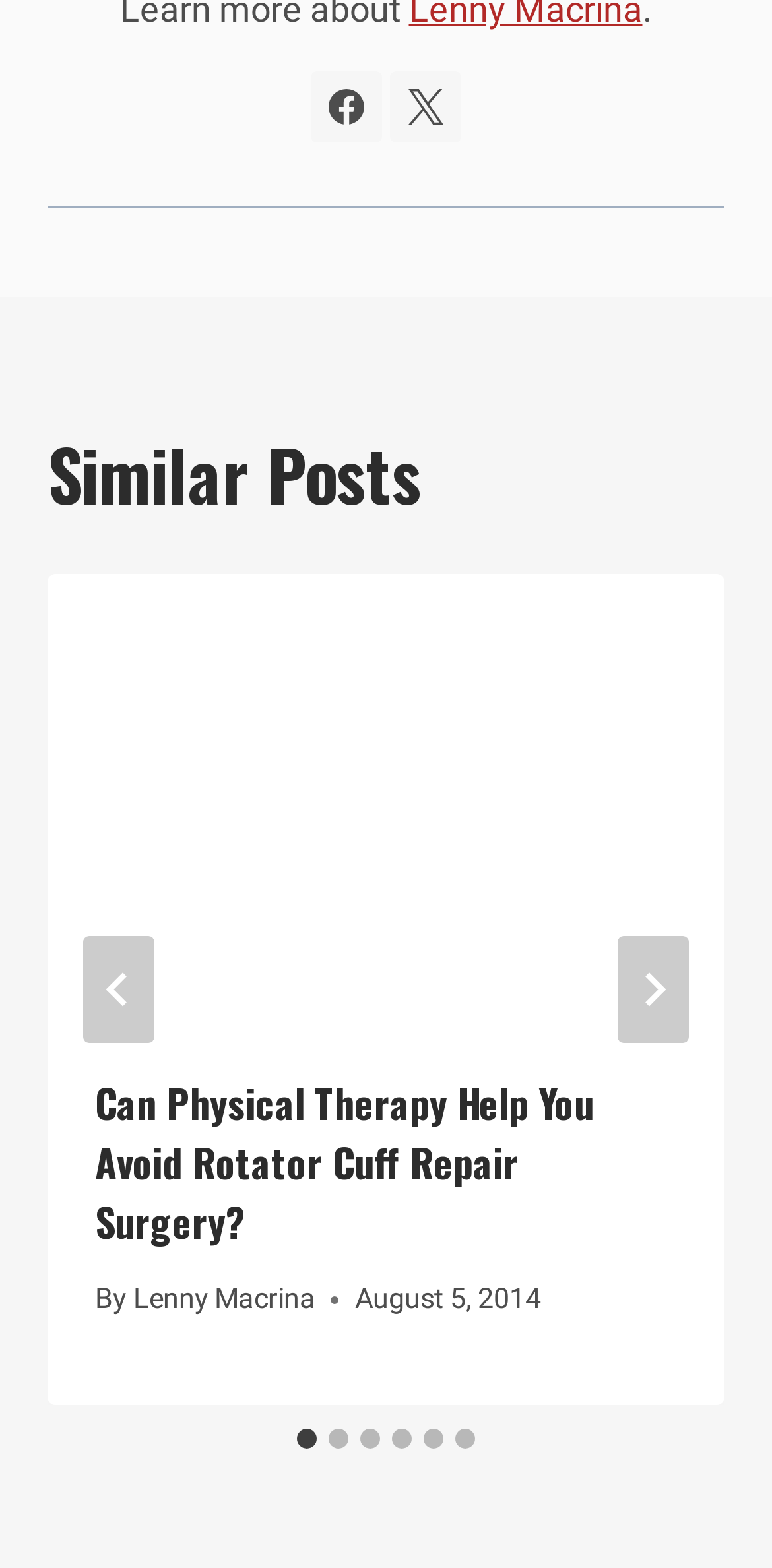Based on what you see in the screenshot, provide a thorough answer to this question: How many slides are available?

I counted the number of tab elements within the tablist element with the description 'Select a slide to show' and found 6 tabs, indicating that there are 6 slides available.